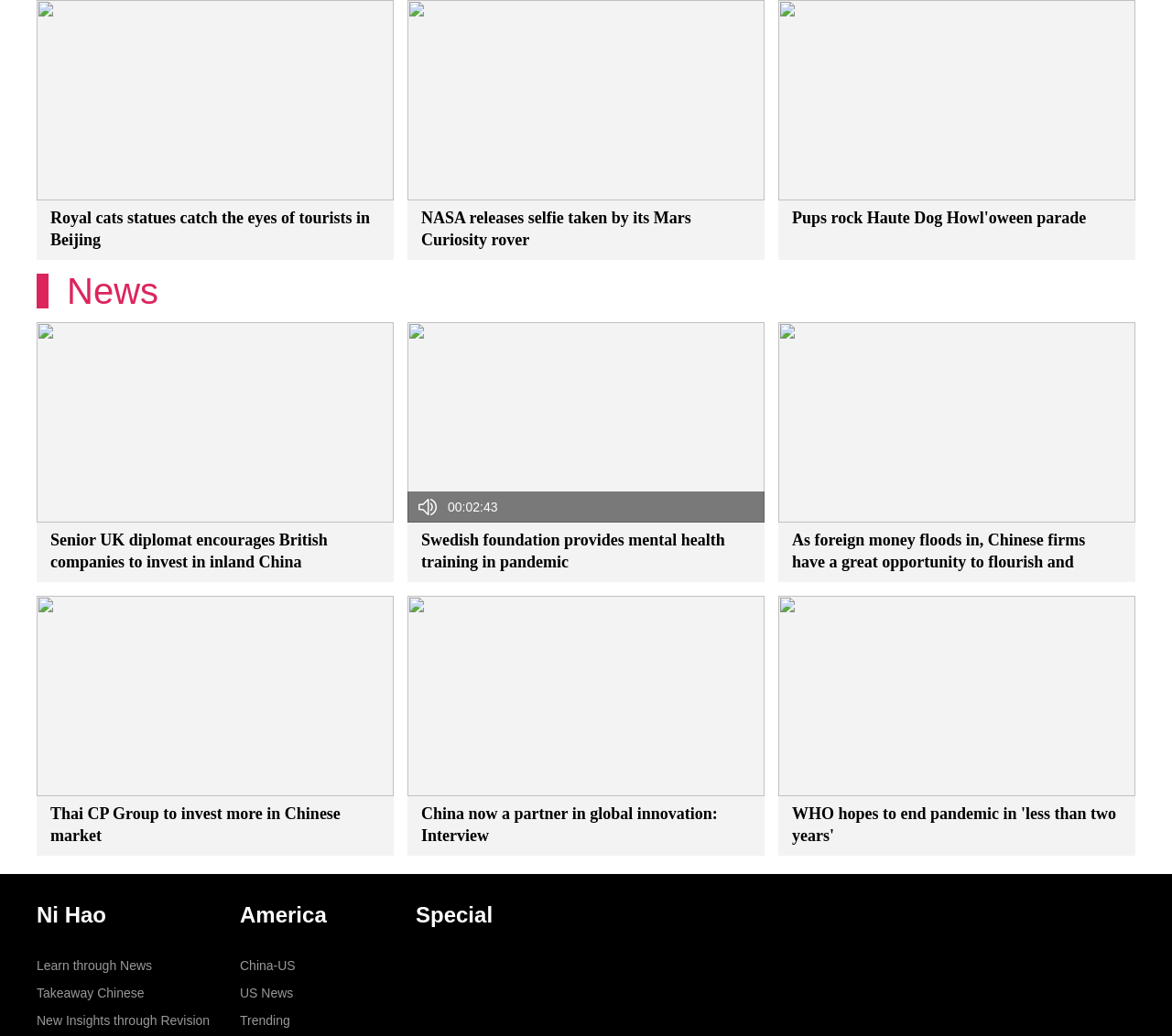Identify the bounding box of the UI element that matches this description: "Ni Hao".

[0.031, 0.861, 0.205, 0.887]